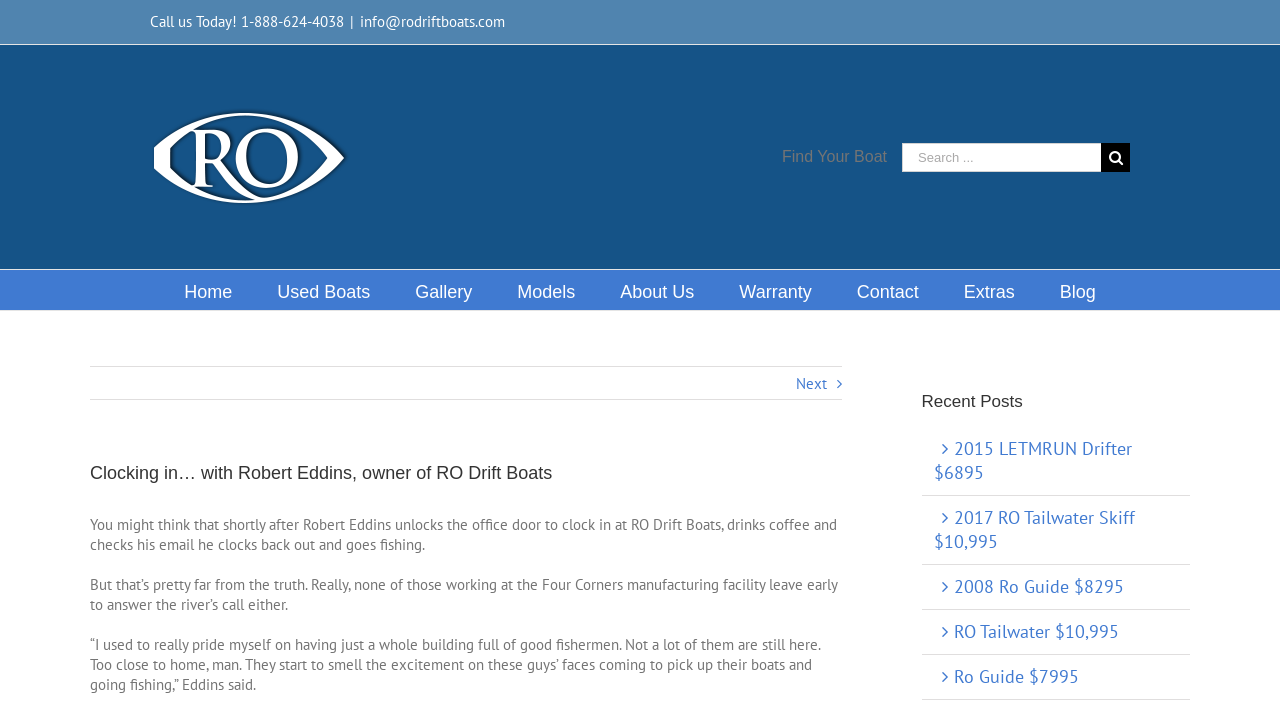Provide the bounding box coordinates for the UI element that is described as: "2017 RO Tailwater Skiff $10,995".

[0.729, 0.717, 0.886, 0.784]